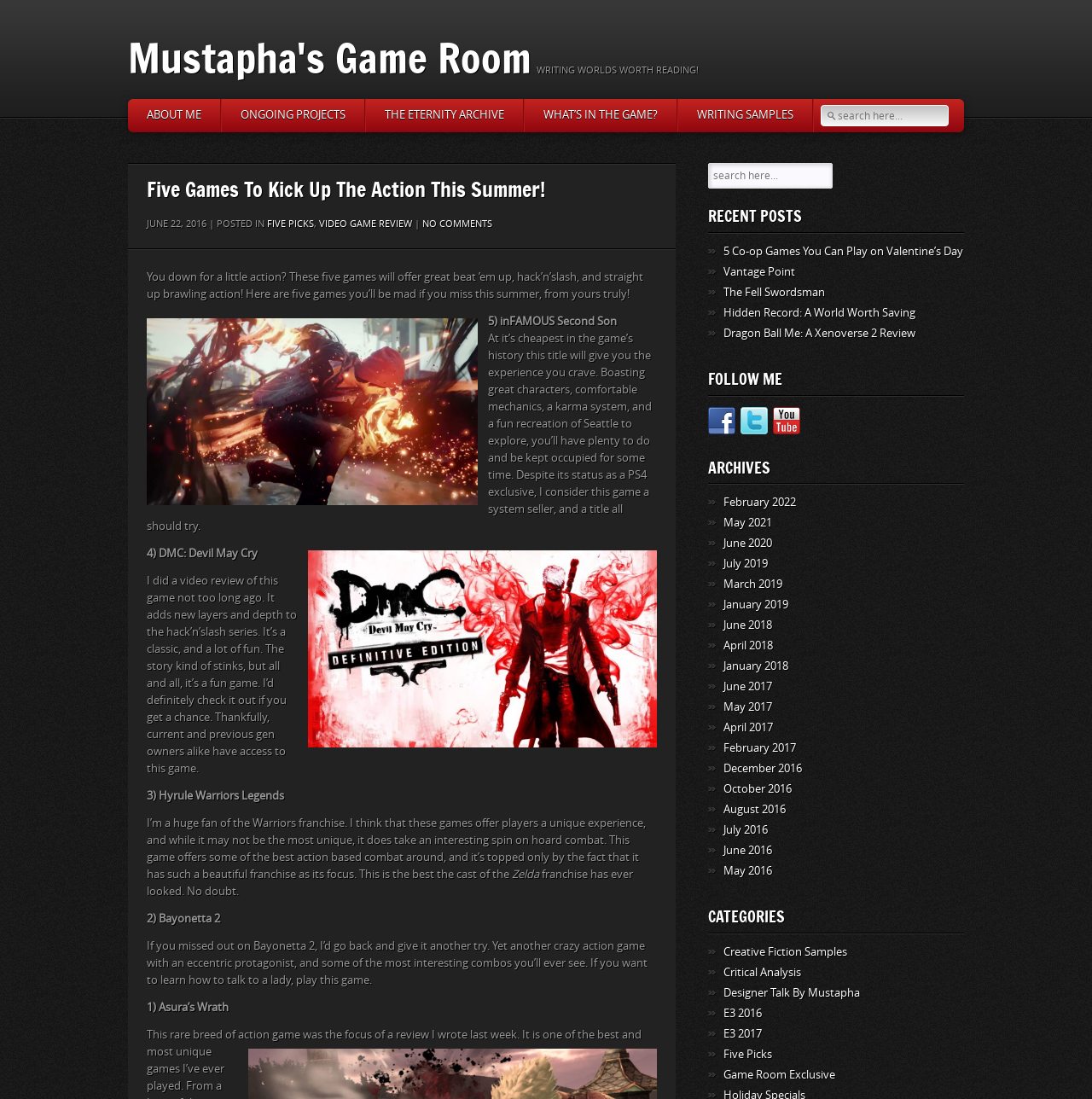Using a single word or phrase, answer the following question: 
What is the category of the post '5 Co-op Games You Can Play on Valentine’s Day'?

Five Picks